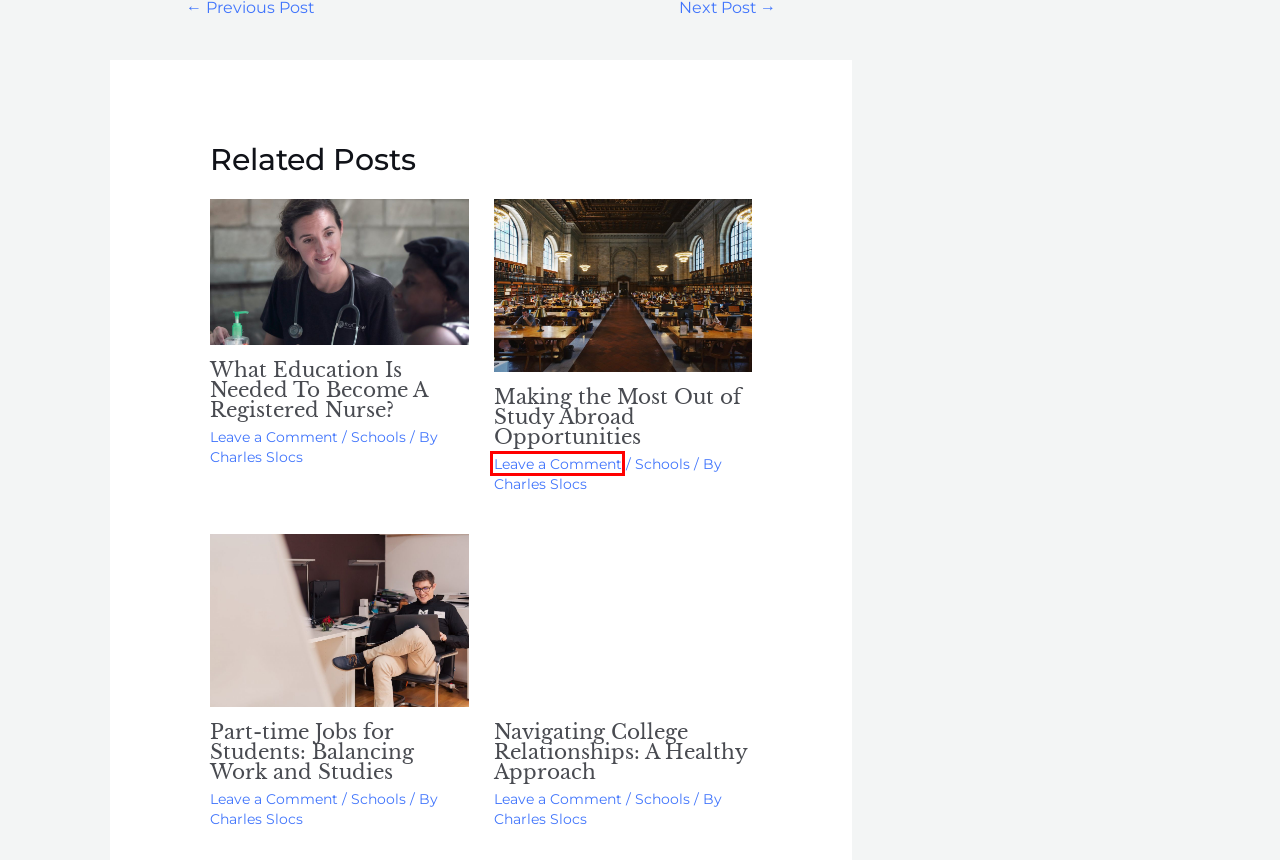Provided is a screenshot of a webpage with a red bounding box around an element. Select the most accurate webpage description for the page that appears after clicking the highlighted element. Here are the candidates:
A. What Education Is Needed To Become A Registered Nurse? - Education Spot
B. Part-time Jobs for Students: Balancing Work and Studies - Education Spot
C. Education Spot - Your Online Learning Resource
D. Navigating College Relationships: A Healthy Approach - Education Spot
E. Making the Most Out of Study Abroad Opportunities - Education Spot
F. Charles Slocs - Education Spot
G. Streamline Your Studies: Top Apps and Tools for Organizing Your Study Materials - Education Spot
H. About Us - Education Spot

E